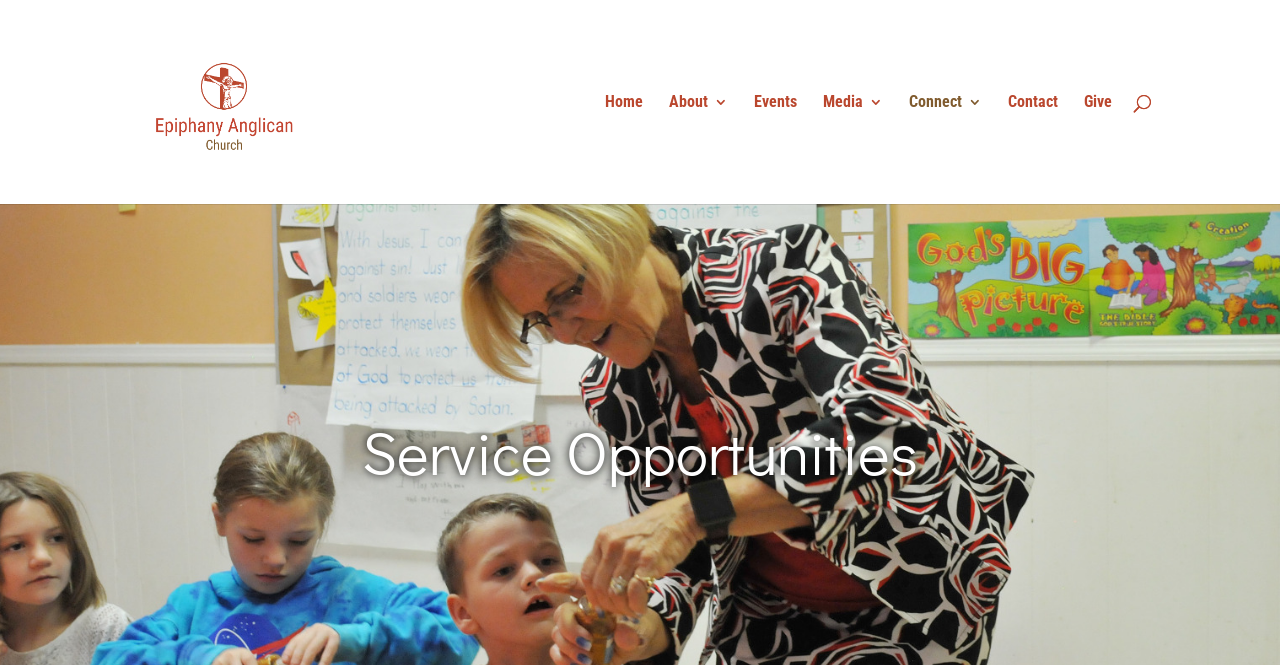Please identify the bounding box coordinates of the area that needs to be clicked to follow this instruction: "search for something".

[0.1, 0.0, 0.9, 0.002]